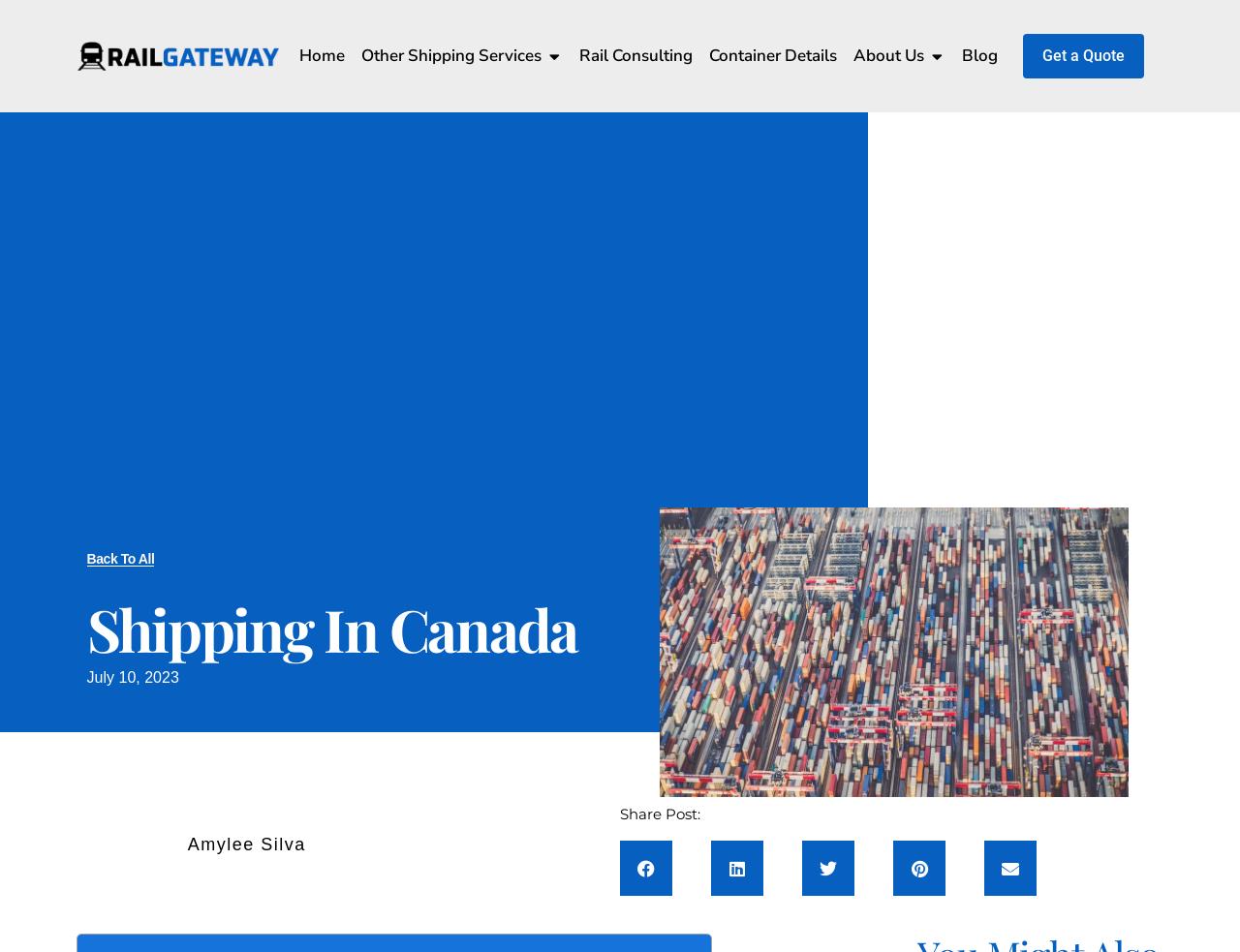Describe every aspect of the webpage comprehensively.

The webpage is about shipping in Canada, with a focus on rail transportation. At the top left corner, there is a logo of RailGateway, accompanied by a navigation menu that expands to reveal several links, including "Home", "Other Shipping Services", "Rail Consulting", "Container Details", "About Us", and "Blog". 

Below the navigation menu, there is a prominent call-to-action button "Get a Quote" at the top right corner. On the left side, there is a link "Back To All" situated above a heading that reads "Shipping In Canada". 

Adjacent to the heading, there is a timestamp indicating the date "July 10, 2023". The main content area features a large image related to cargo shipping in Canada, taking up most of the page's width. 

At the bottom left corner, there is a smaller image of a person, Amylee Silva. Nearby, there are social media sharing buttons, including Facebook, LinkedIn, Twitter, Pinterest, and email, accompanied by a label "Share Post:".